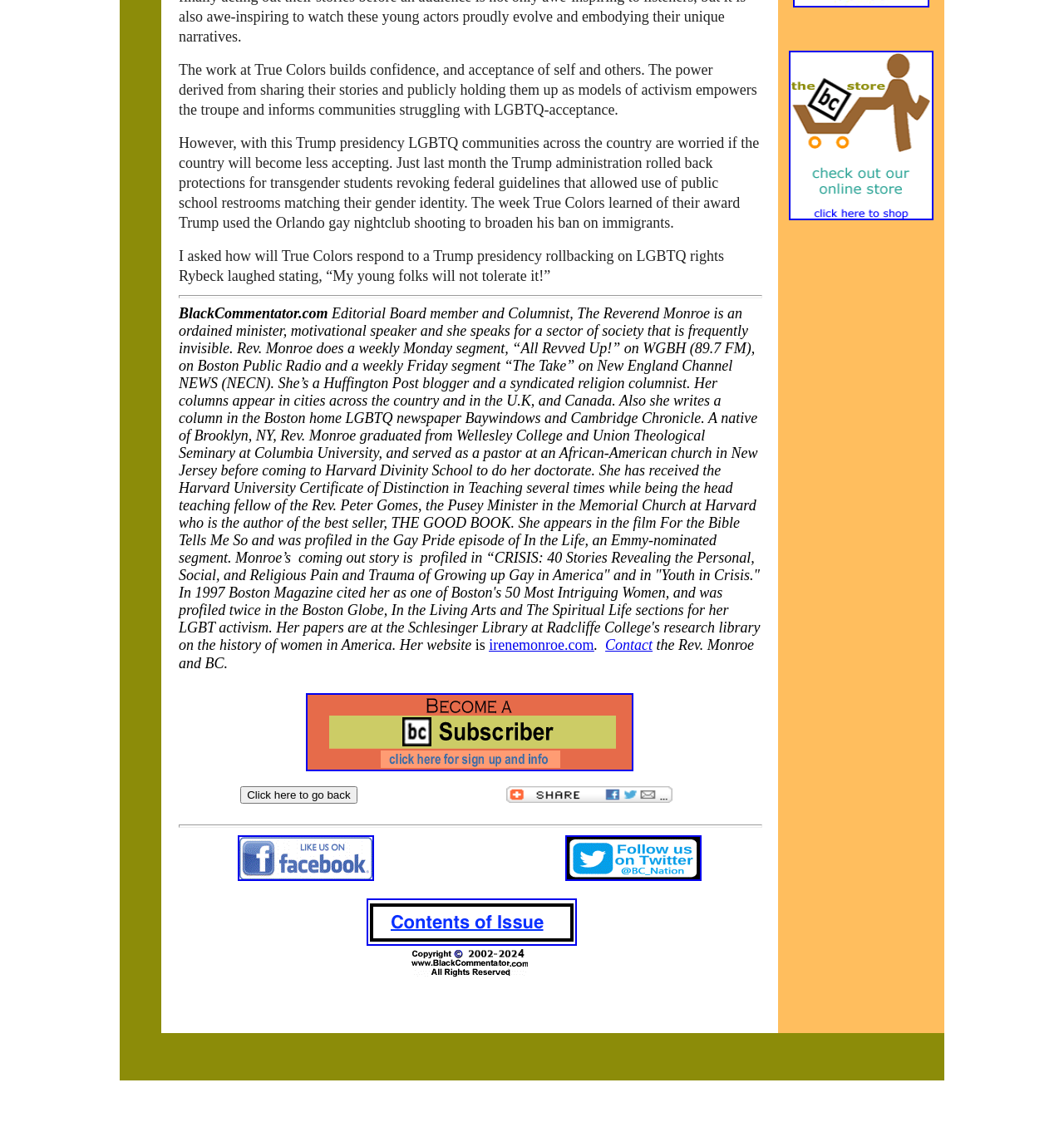Using the provided description: "alt="Bookmark and Share"", find the bounding box coordinates of the corresponding UI element. The output should be four float numbers between 0 and 1, in the format [left, top, right, bottom].

[0.476, 0.705, 0.632, 0.718]